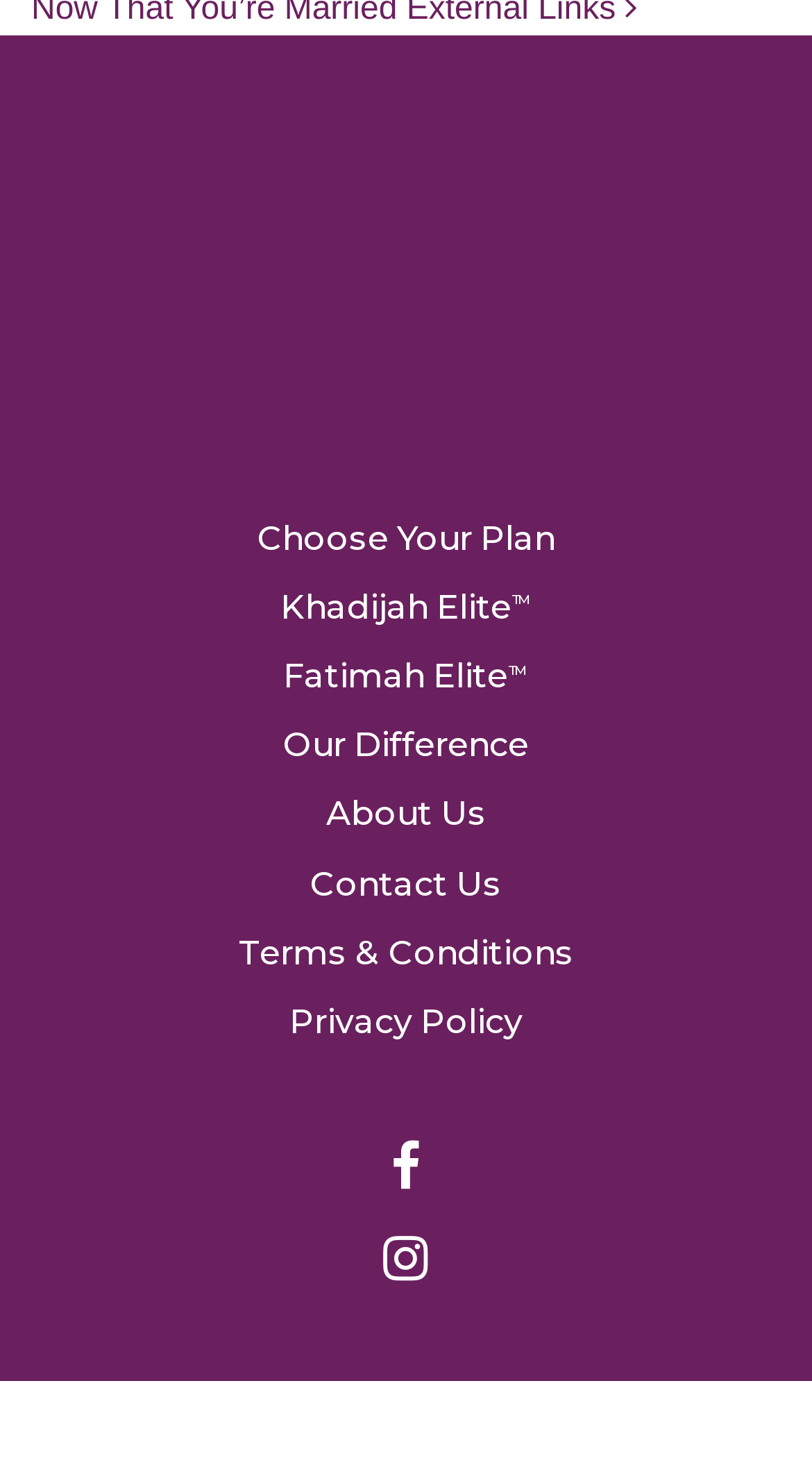Given the element description, predict the bounding box coordinates in the format (top-left x, top-left y, bottom-right x, bottom-right y). Make sure all values are between 0 and 1. Here is the element description: Fatimah EliteTM

[0.349, 0.443, 0.651, 0.47]